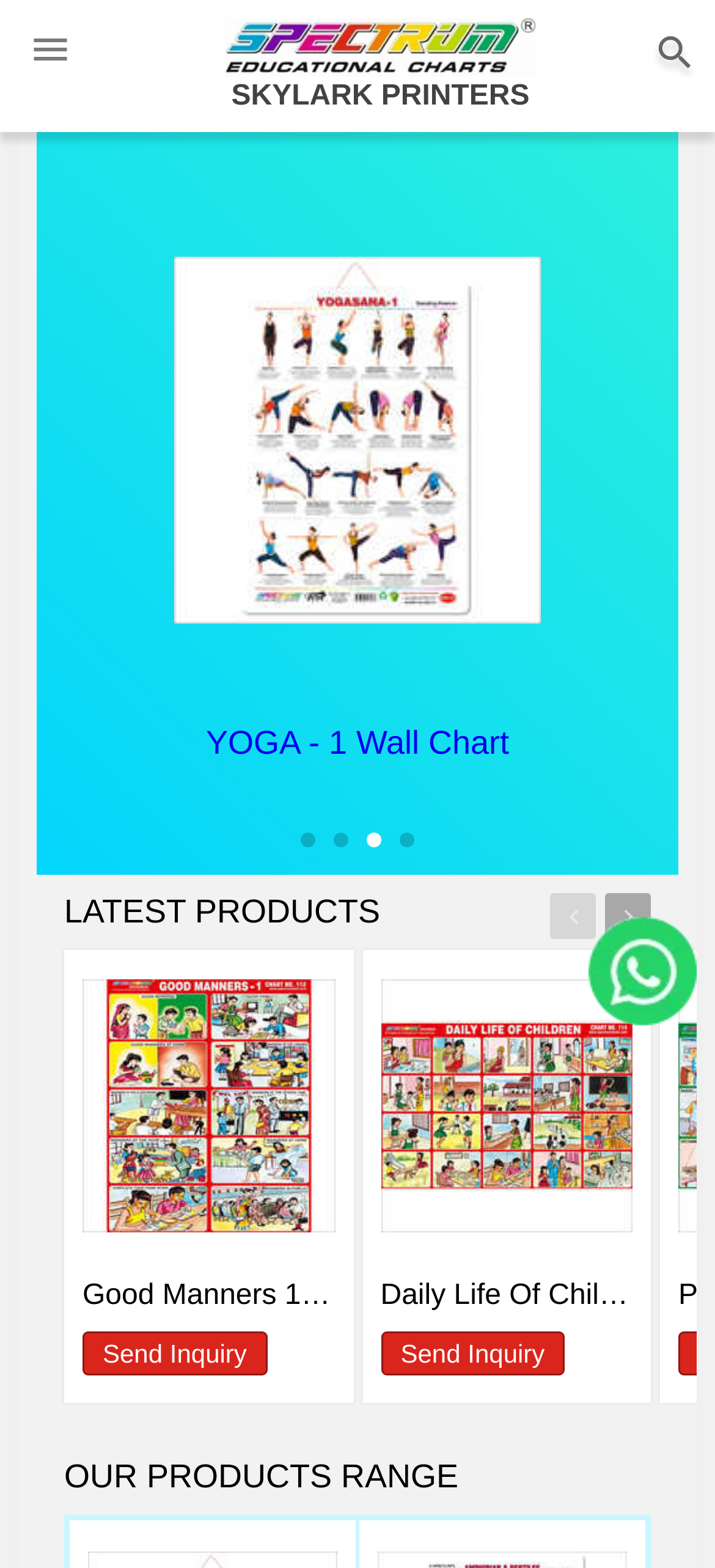Answer the question using only a single word or phrase: 
What is the purpose of the 'Send Inquiry' links?

To send inquiries